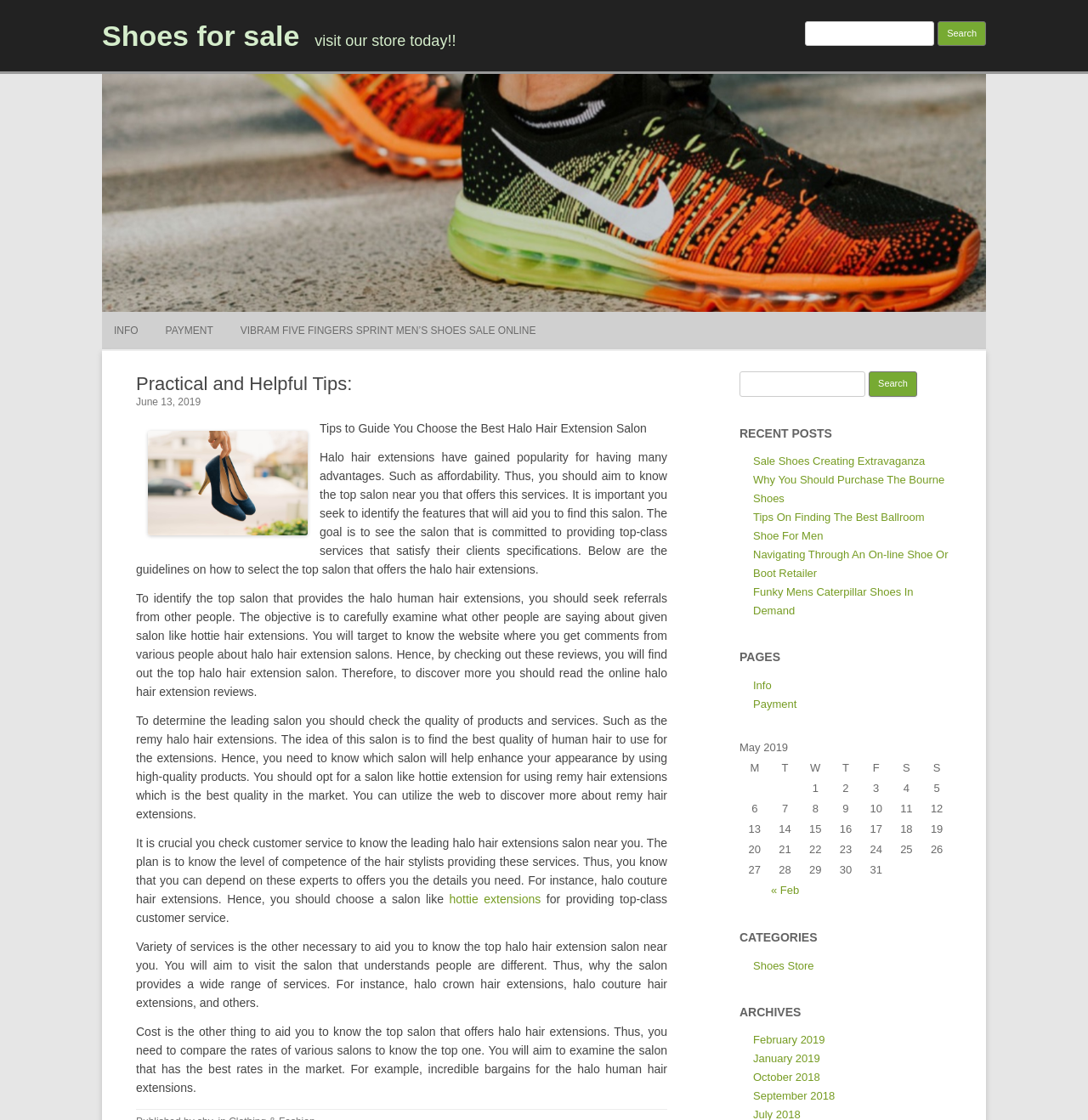Answer the question with a single word or phrase: 
What is the purpose of the search bar?

To search for shoes